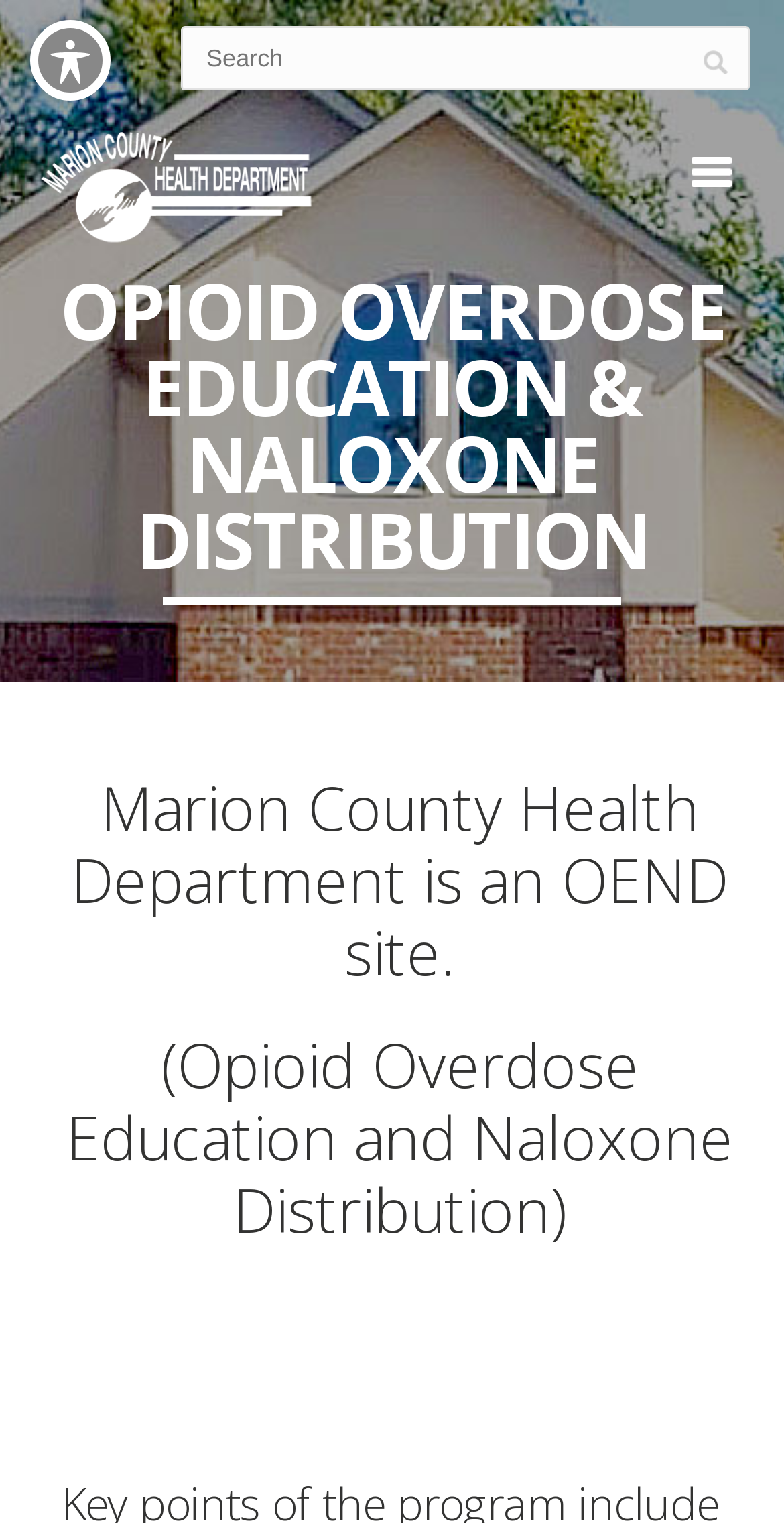What is the name of the health department? Look at the image and give a one-word or short phrase answer.

Marion County Health Department